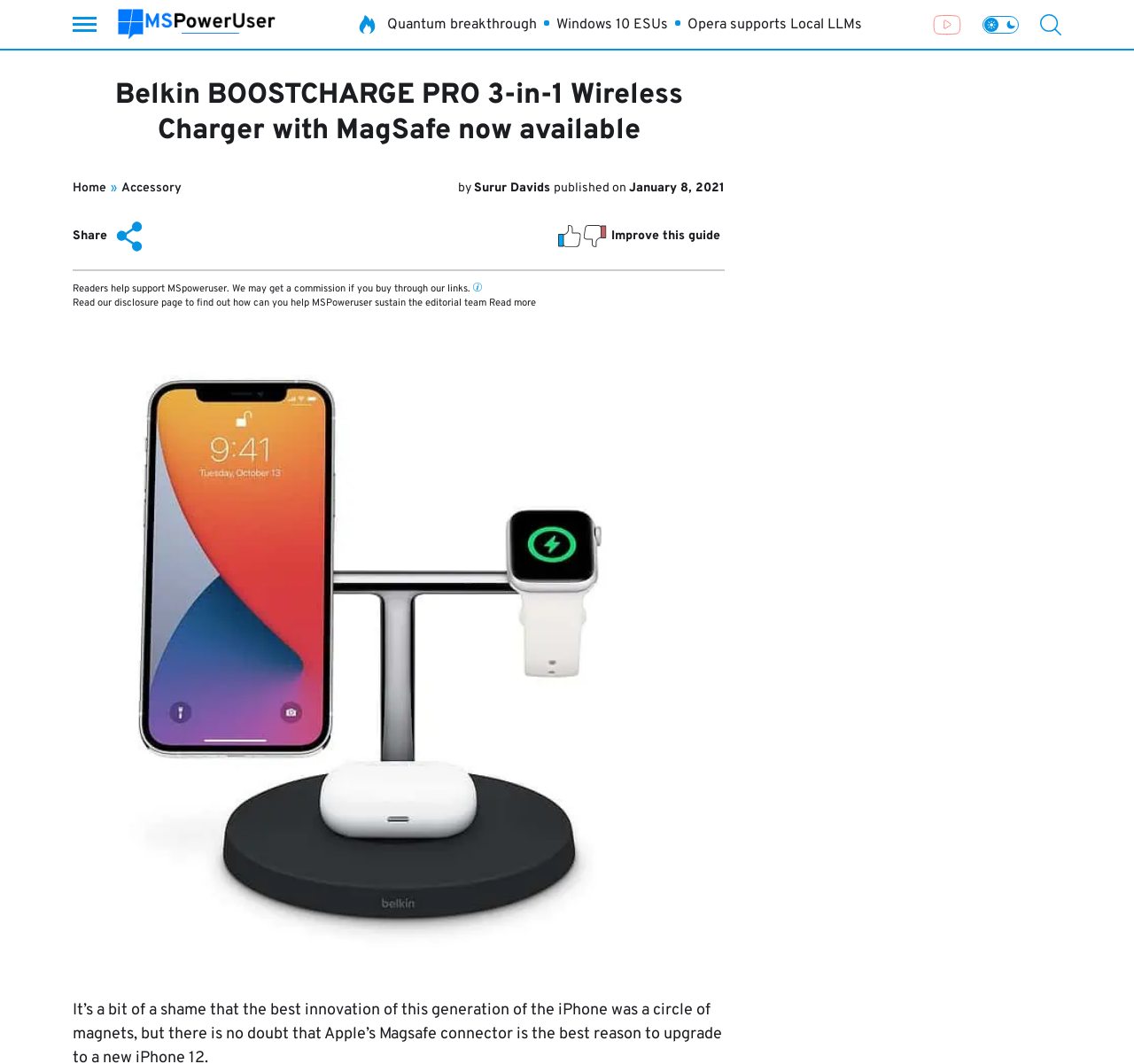Please locate the bounding box coordinates of the region I need to click to follow this instruction: "Share this article".

[0.064, 0.205, 0.13, 0.239]